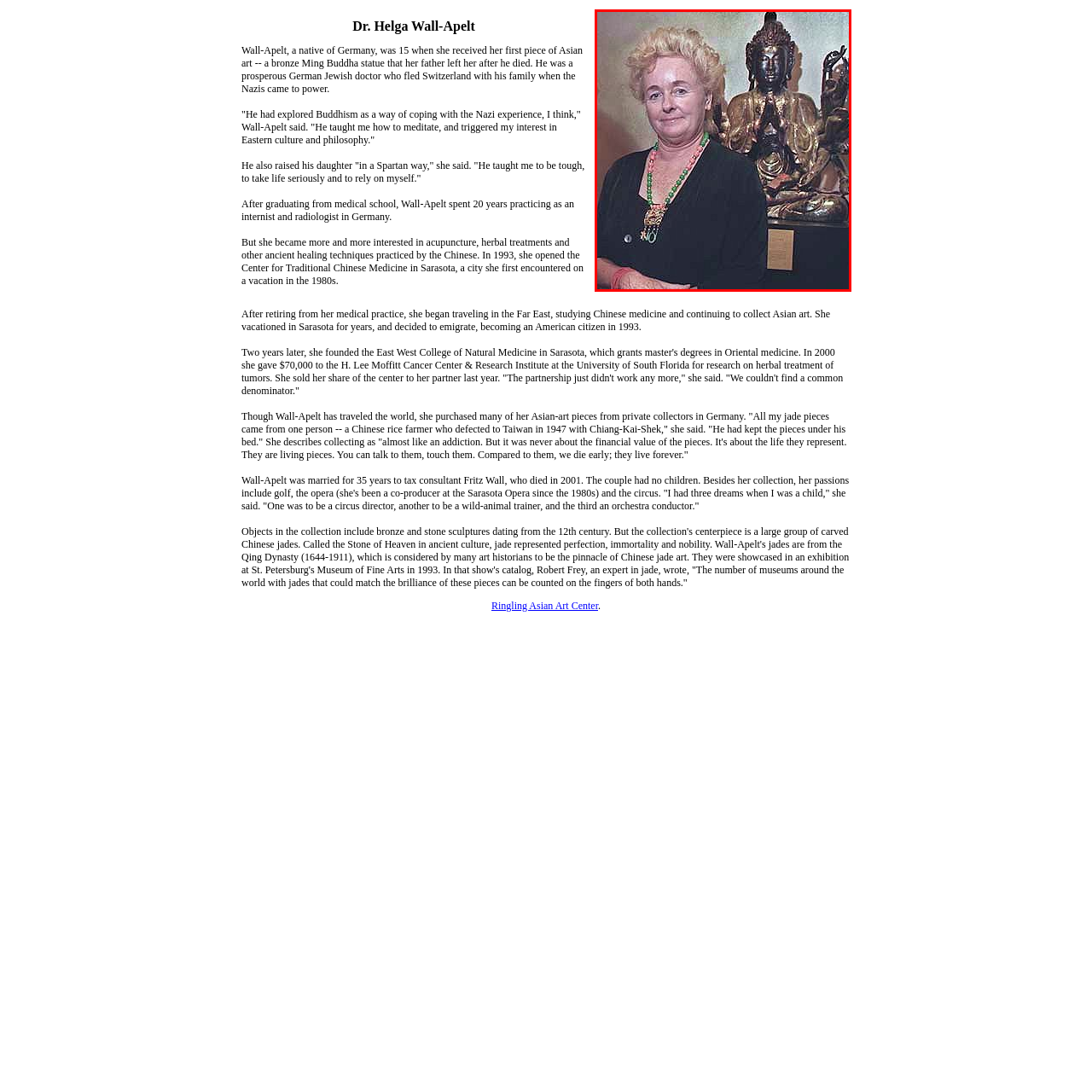What is the origin of Dr. Helga Wall-Apelt's first piece of art?
Observe the image marked by the red bounding box and answer in detail.

According to the caption, Dr. Helga Wall-Apelt received her first piece of art from her late father, a prosperous German Jewish doctor, when she was 15 years old, indicating that the origin of her first piece of art is from her father.